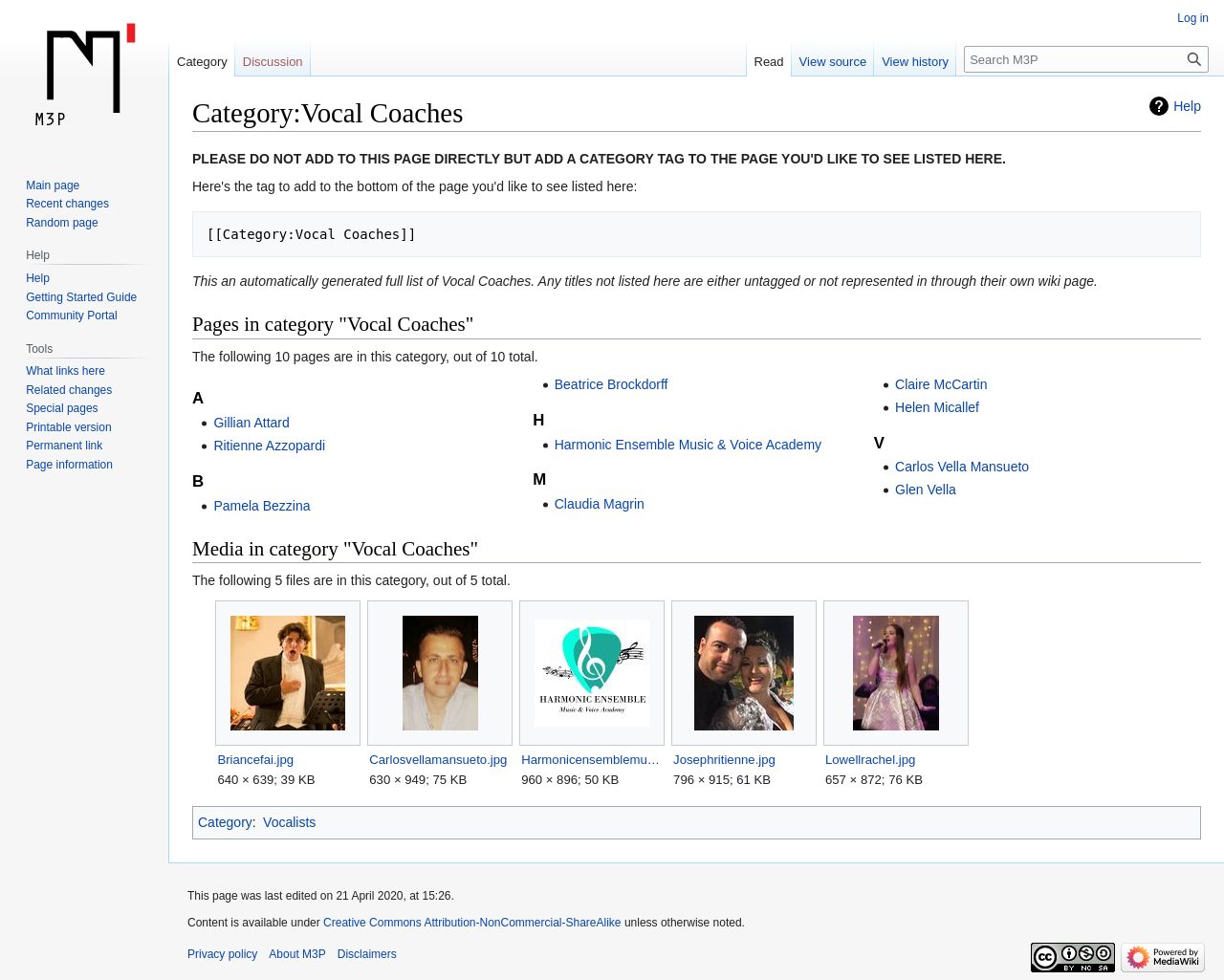Please mark the clickable region by giving the bounding box coordinates needed to complete this instruction: "Visit the main page".

[0.006, 0.0, 0.131, 0.156]